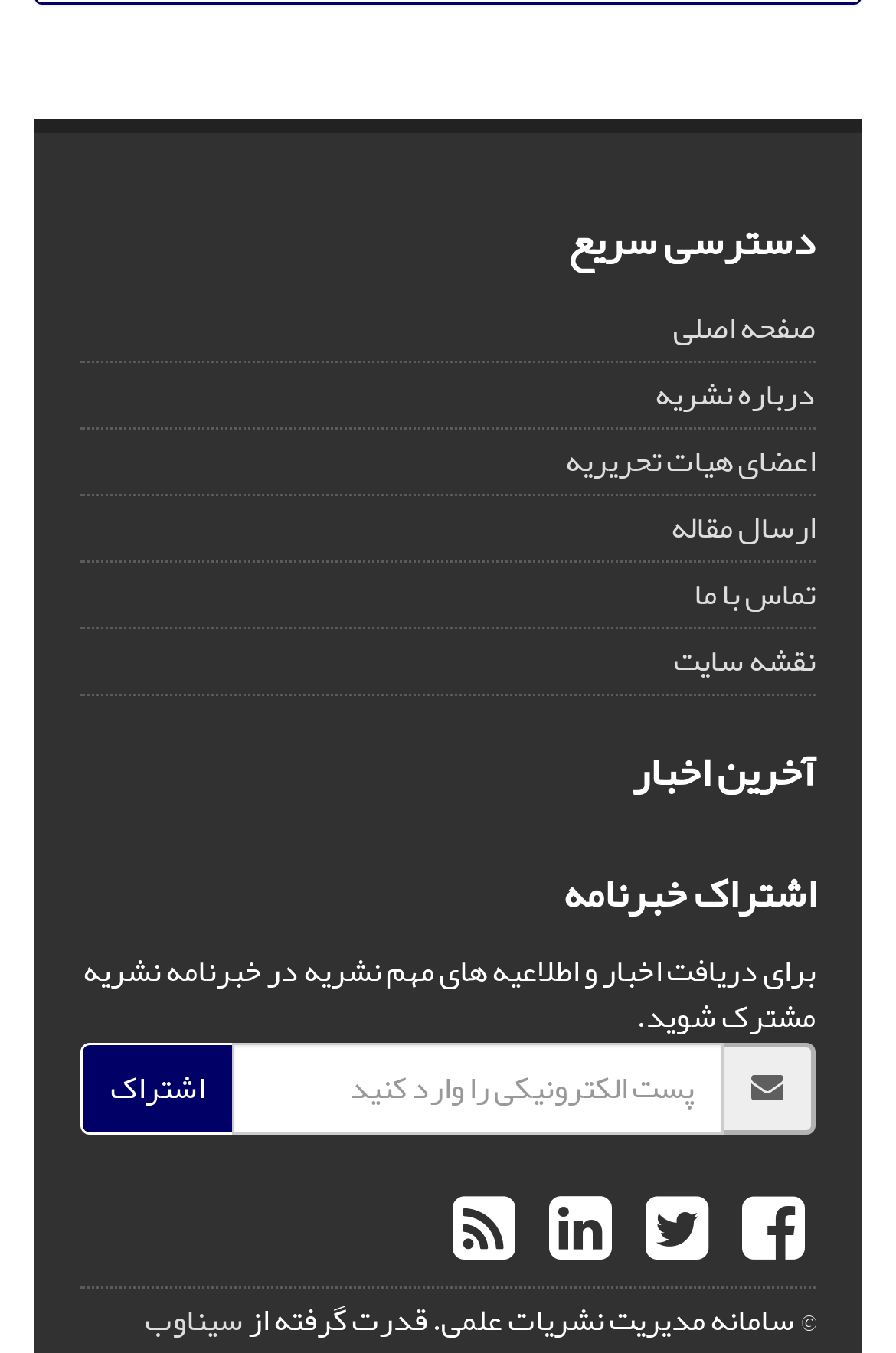Indicate the bounding box coordinates of the element that must be clicked to execute the instruction: "subscribe to newsletter". The coordinates should be given as four float numbers between 0 and 1, i.e., [left, top, right, bottom].

[0.09, 0.771, 0.259, 0.839]